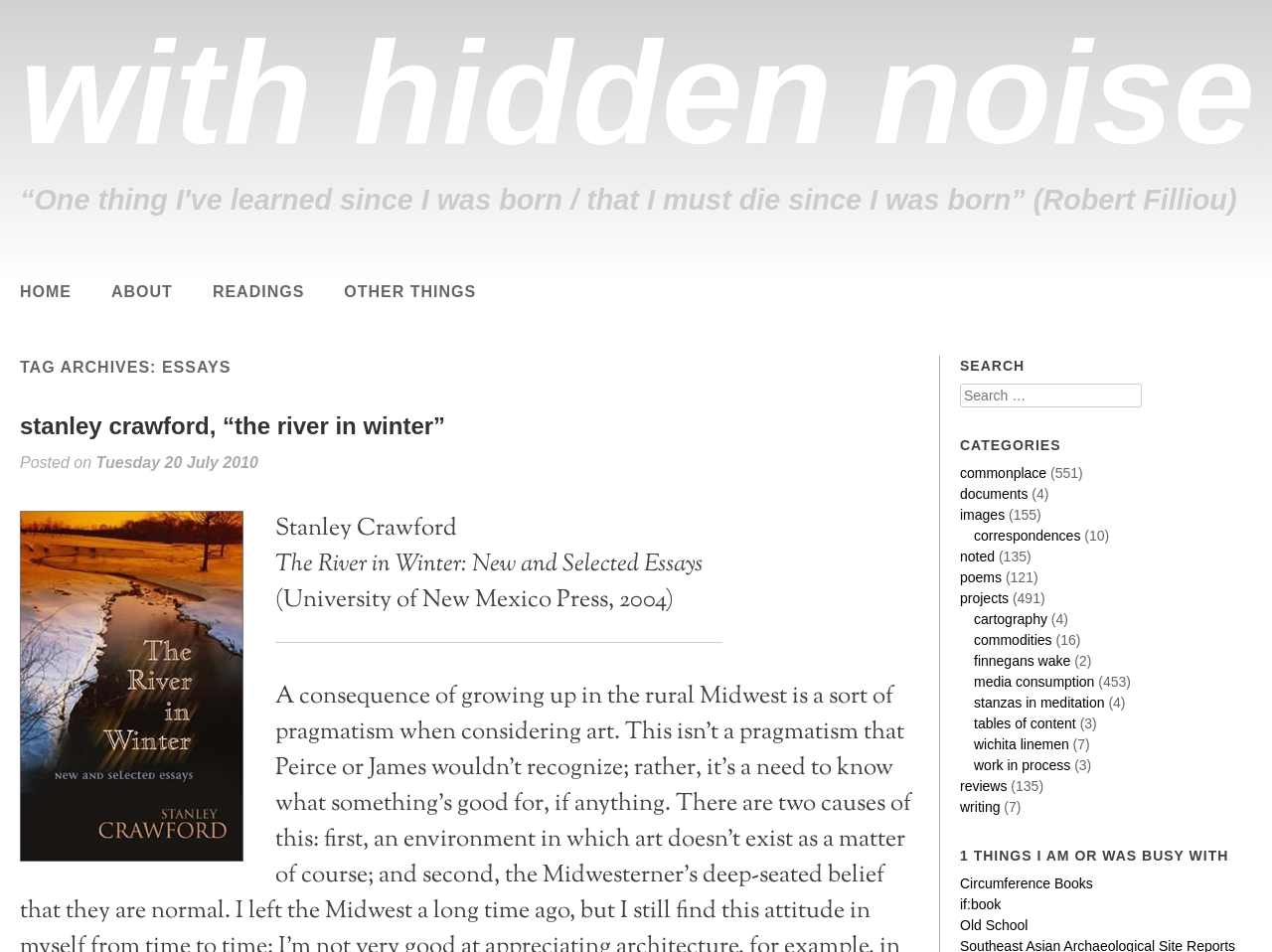Answer the question using only a single word or phrase: 
What is the name of the publisher of the book 'The River in Winter'?

University of New Mexico Press